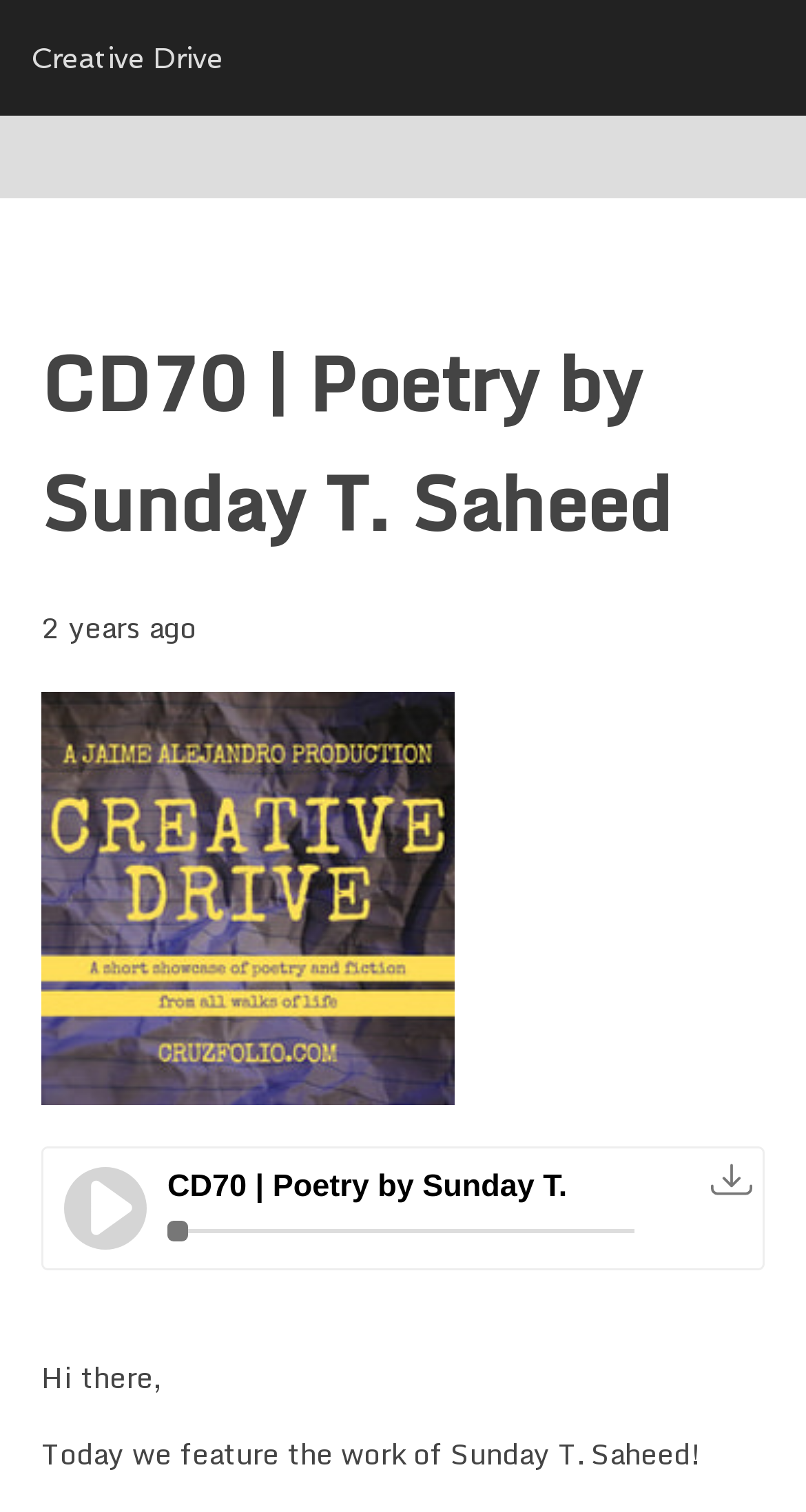What is the name of the foundation chaired by Sunday T. Saheed?
Look at the image and answer the question using a single word or phrase.

Ogun Hilltop Creative Arts Foundation